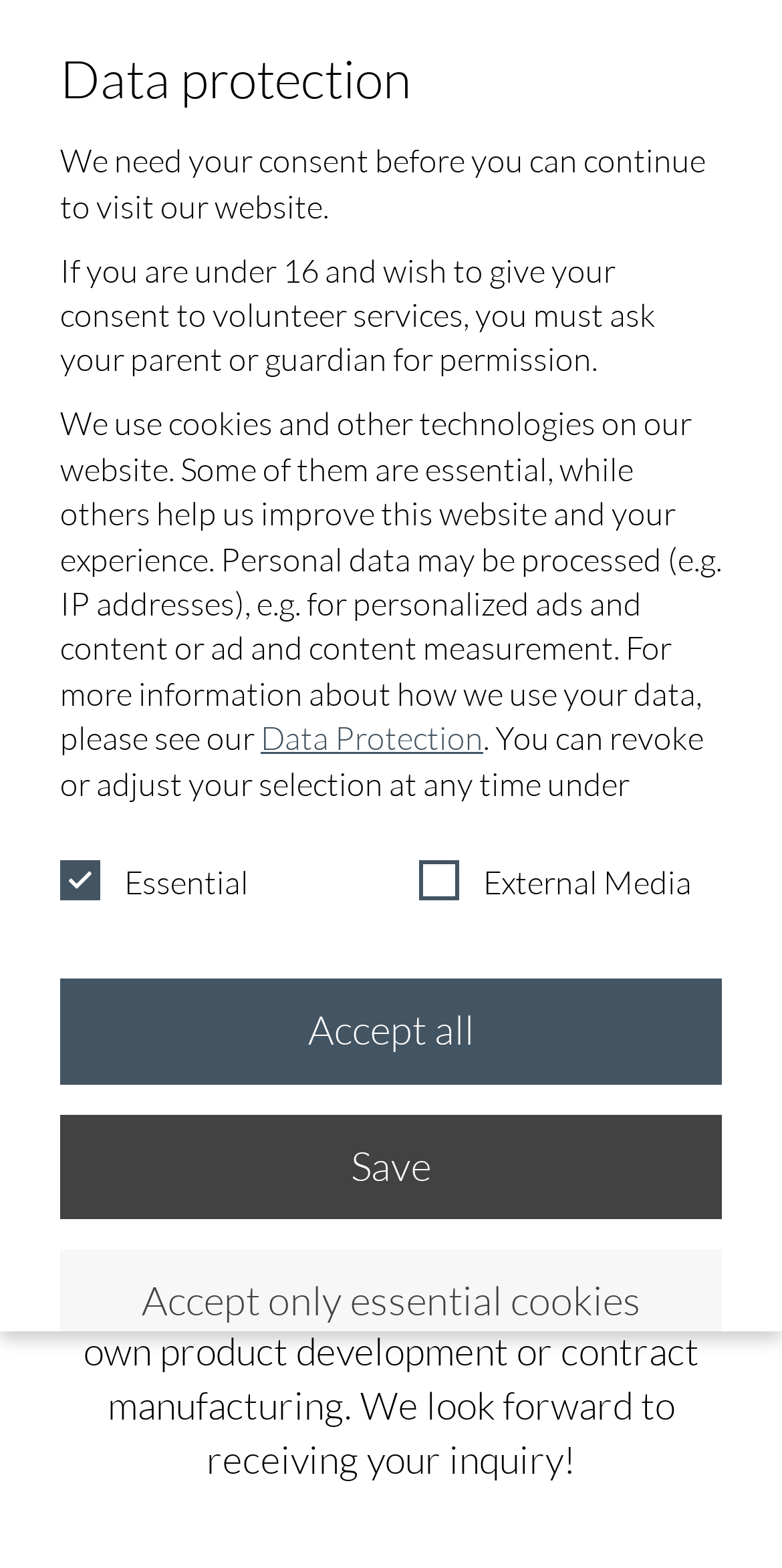Given the description of a UI element: "aria-label="Mobile menu icon"", identify the bounding box coordinates of the matching element in the webpage screenshot.

[0.887, 0.036, 0.949, 0.066]